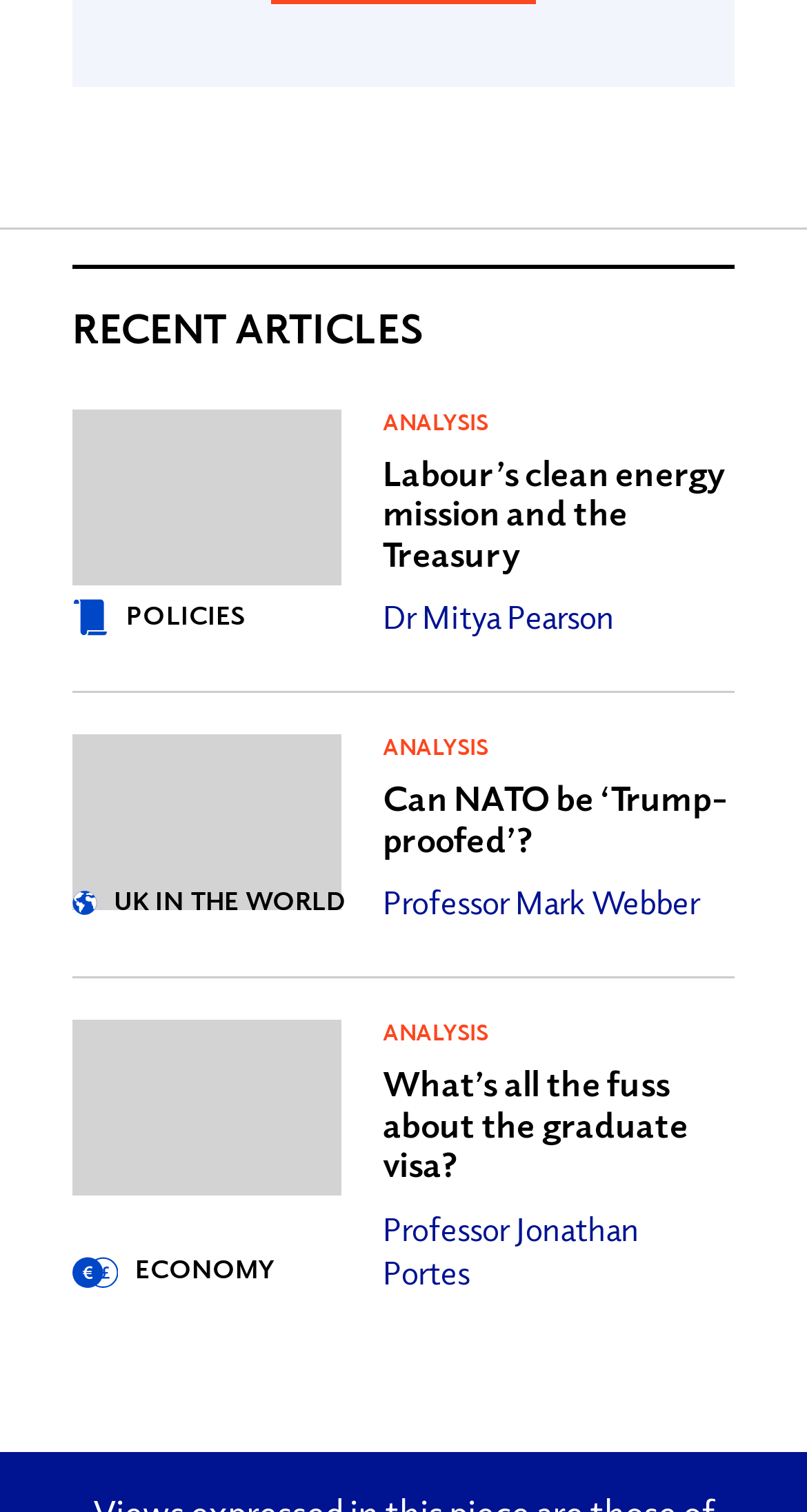Who wrote the article 'Labour’s clean energy mission and the Treasury'?
Look at the image and respond with a one-word or short-phrase answer.

Dr Mitya Pearson